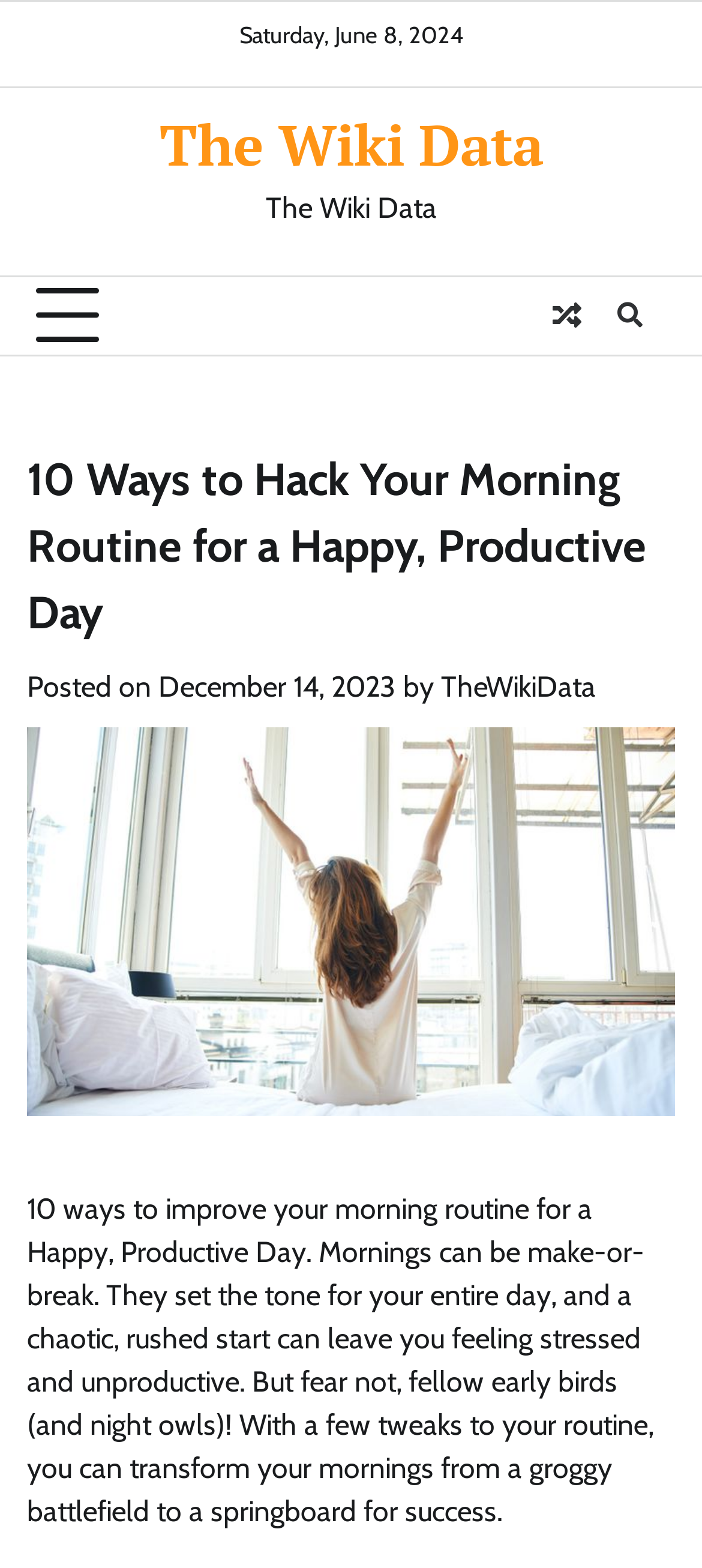What is the date of the post?
Use the screenshot to answer the question with a single word or phrase.

December 14, 2023